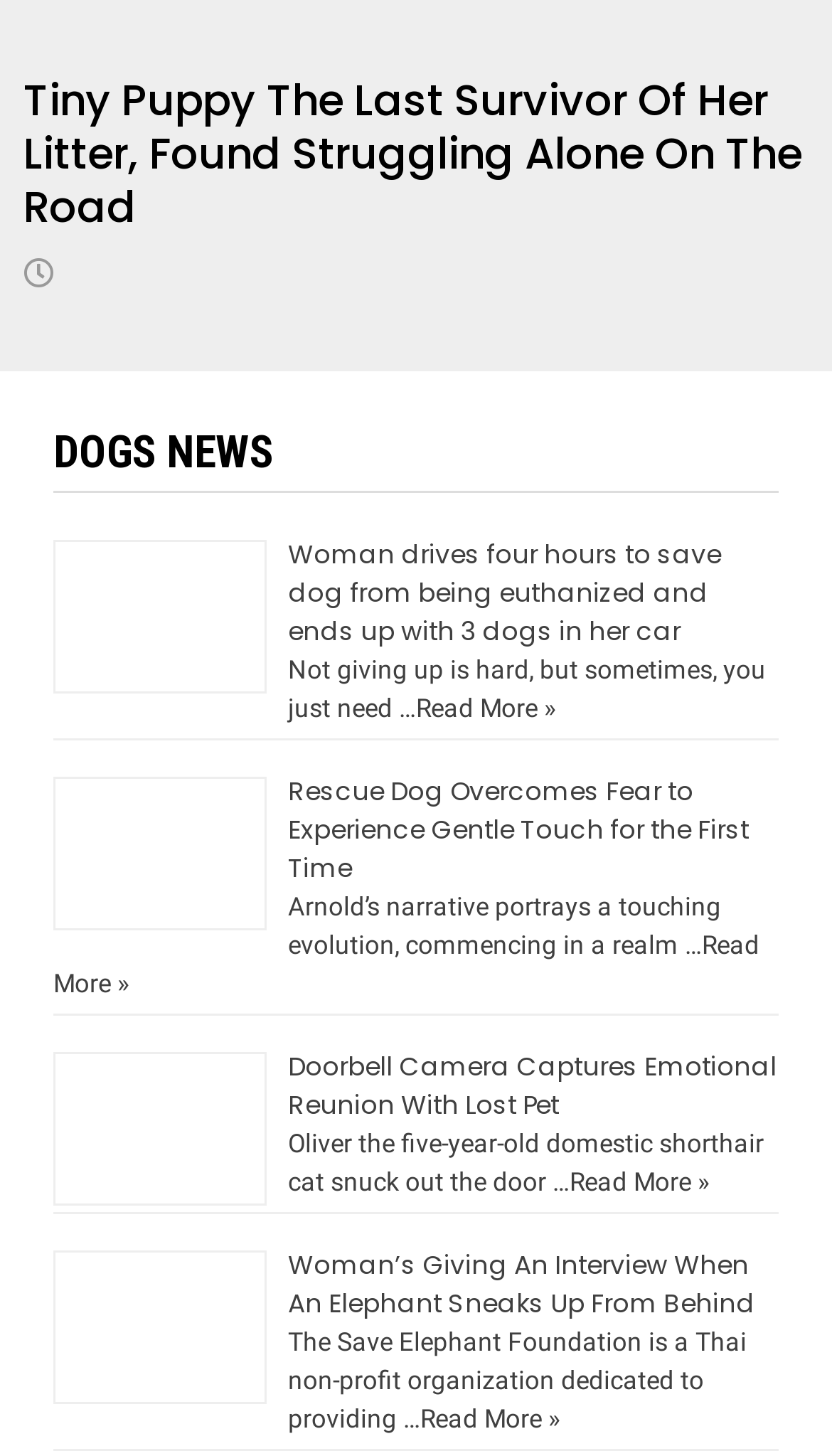What is the organization mentioned in the last article?
Look at the image and construct a detailed response to the question.

The last article mentions 'The Save Elephant Foundation is a Thai non-profit organization dedicated to providing …', which indicates that the organization mentioned is the Save Elephant Foundation.